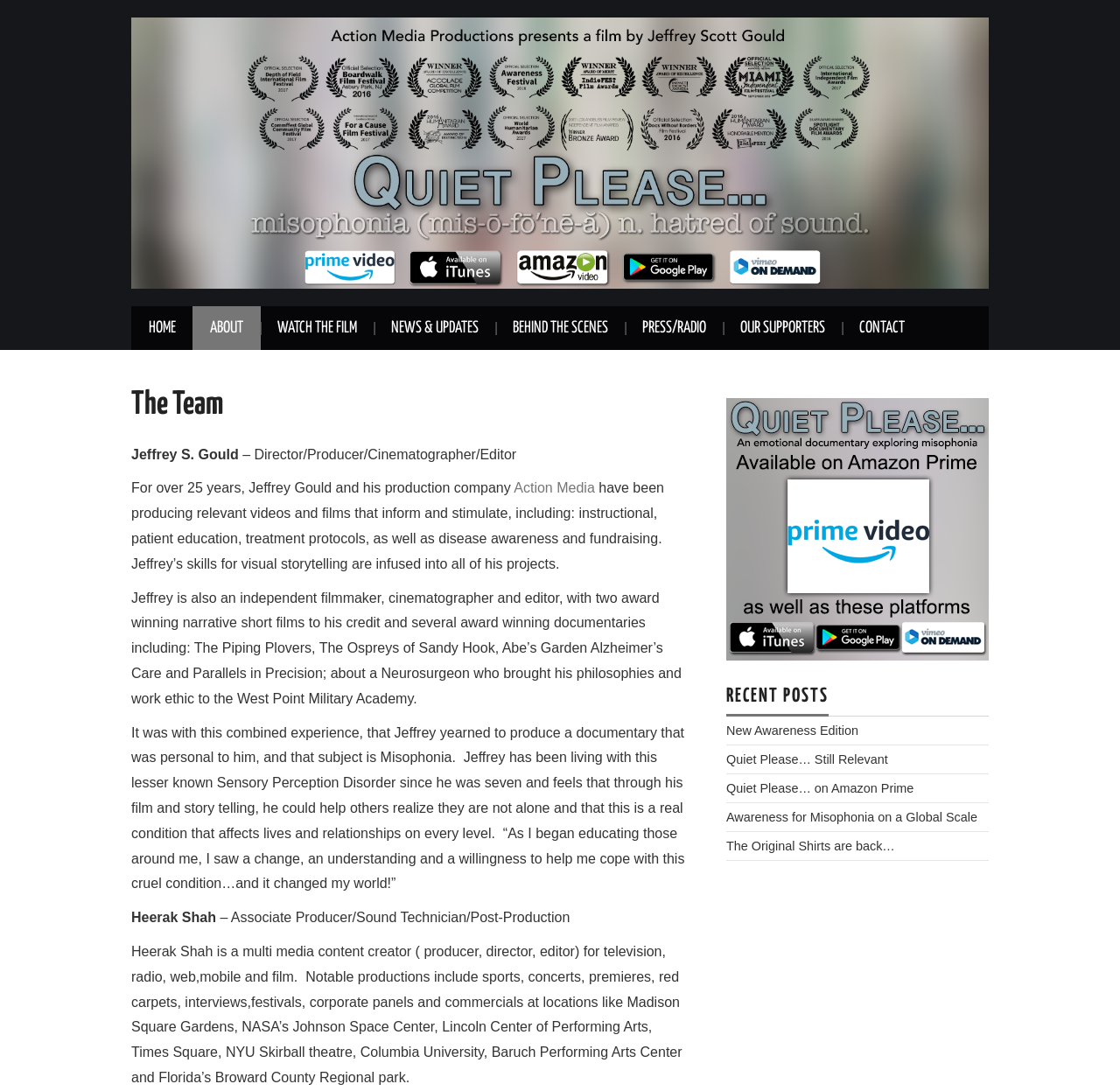Identify the bounding box coordinates of the clickable section necessary to follow the following instruction: "Click on the 'HOME' link". The coordinates should be presented as four float numbers from 0 to 1, i.e., [left, top, right, bottom].

[0.117, 0.28, 0.173, 0.32]